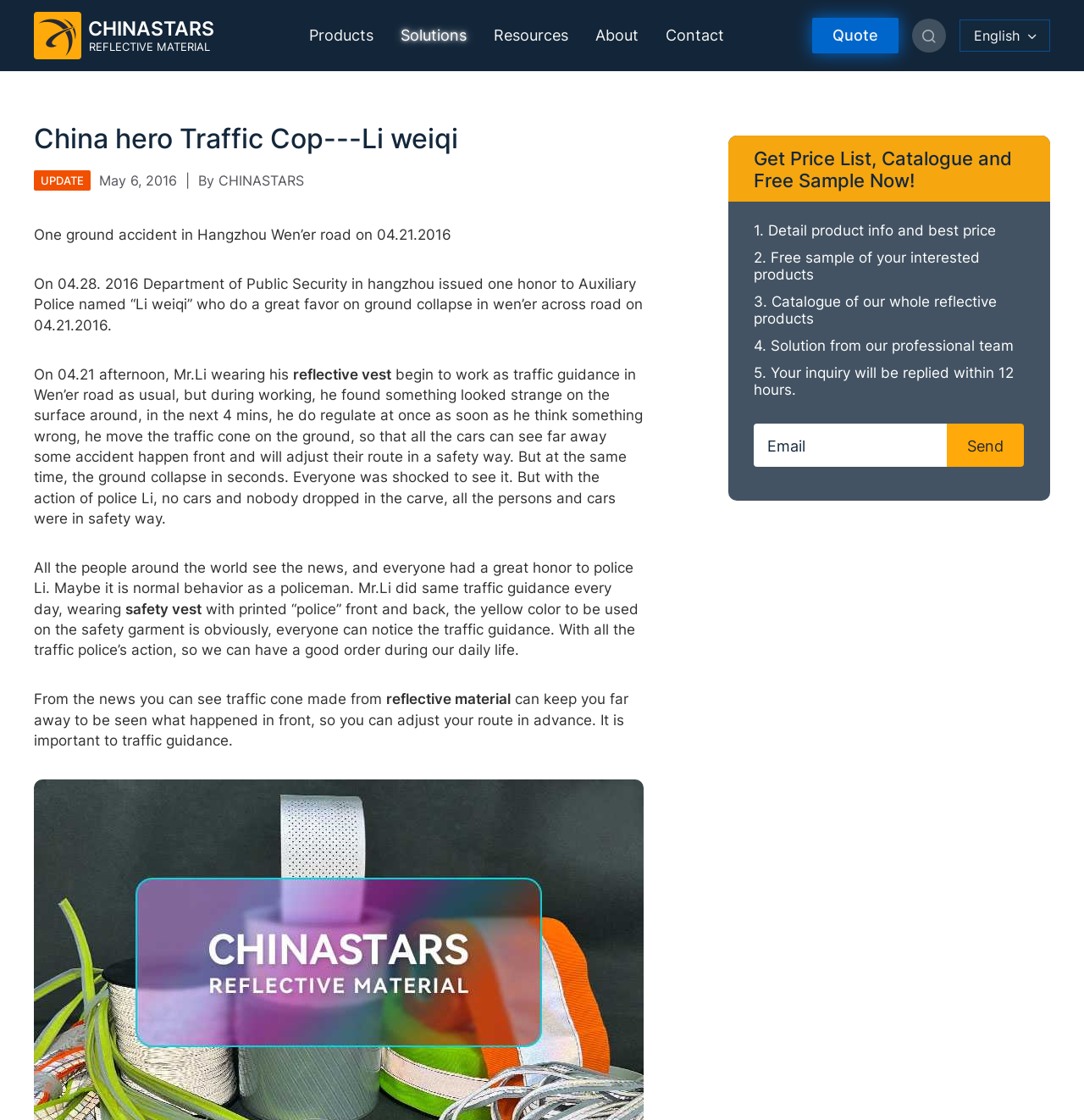Summarize the webpage comprehensively, mentioning all visible components.

This webpage is about a heroic traffic policeman named Li Weiqi who prevented a big accident in Hangzhou, China. The page is divided into several sections. At the top, there is a navigation menu with links to various categories such as "Products", "Solutions", "Resources", "About", and "Contact". Below the navigation menu, there is a search bar with a search button.

The main content of the page is an article about Li Weiqi's heroic act. The article is divided into several paragraphs and includes links to related products, such as reflective vests and safety cones. The article describes how Li Weiqi, wearing a reflective vest, noticed something strange on the road and quickly took action to divert traffic, preventing a potential accident.

To the left of the article, there is a sidebar with links to various products and categories, including reflective materials, safety clothing, and glow-in-the-dark materials. There are also links to "Quick Links" such as reflective fabric, safety vests, and FR reflective tape.

At the bottom of the page, there are links to different language options, including English, Español, Português, and others.